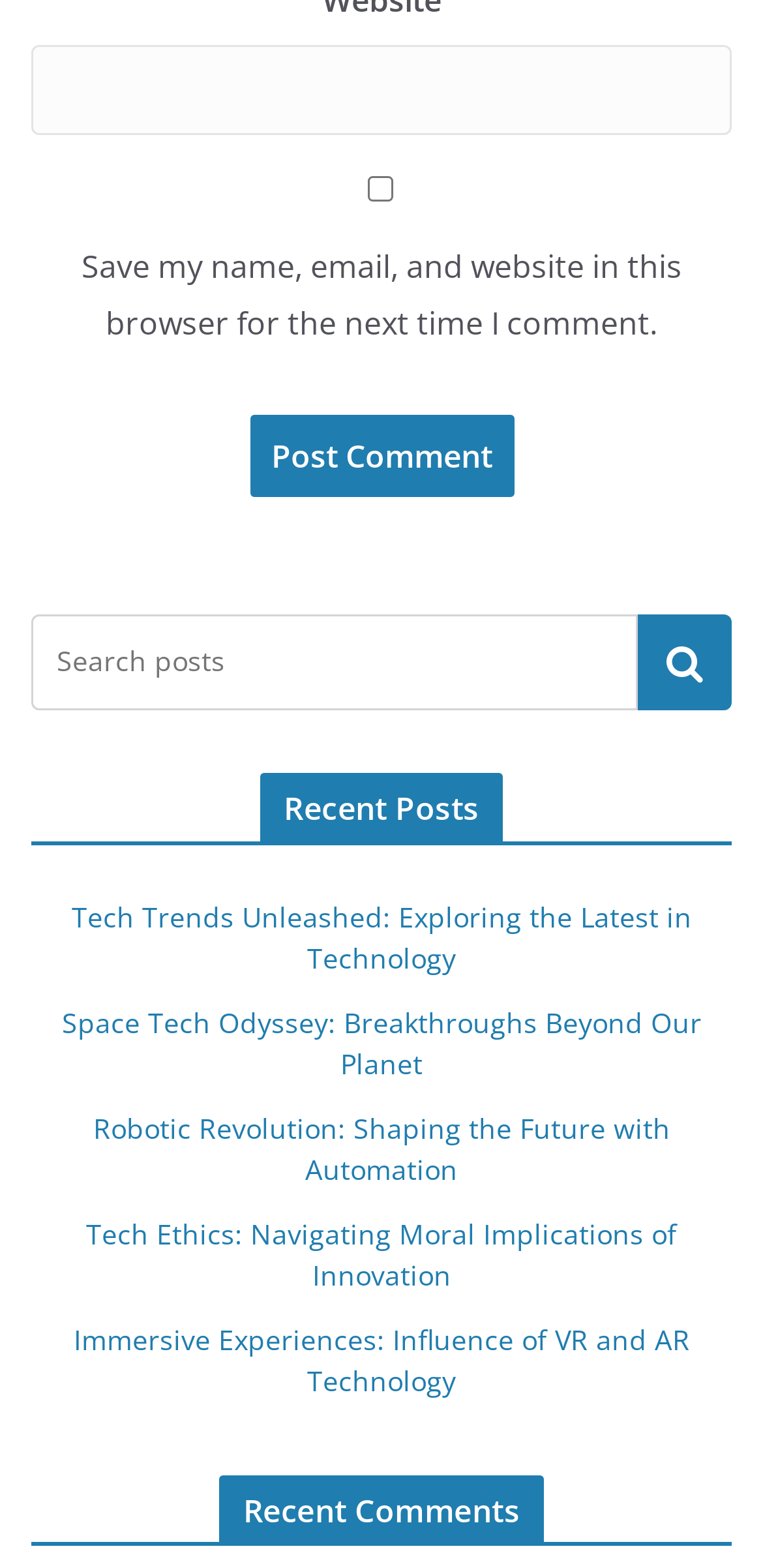How many recent posts are listed?
Using the information from the image, answer the question thoroughly.

I counted the number of links under the 'Recent Posts' heading, and there are 5 links listed.